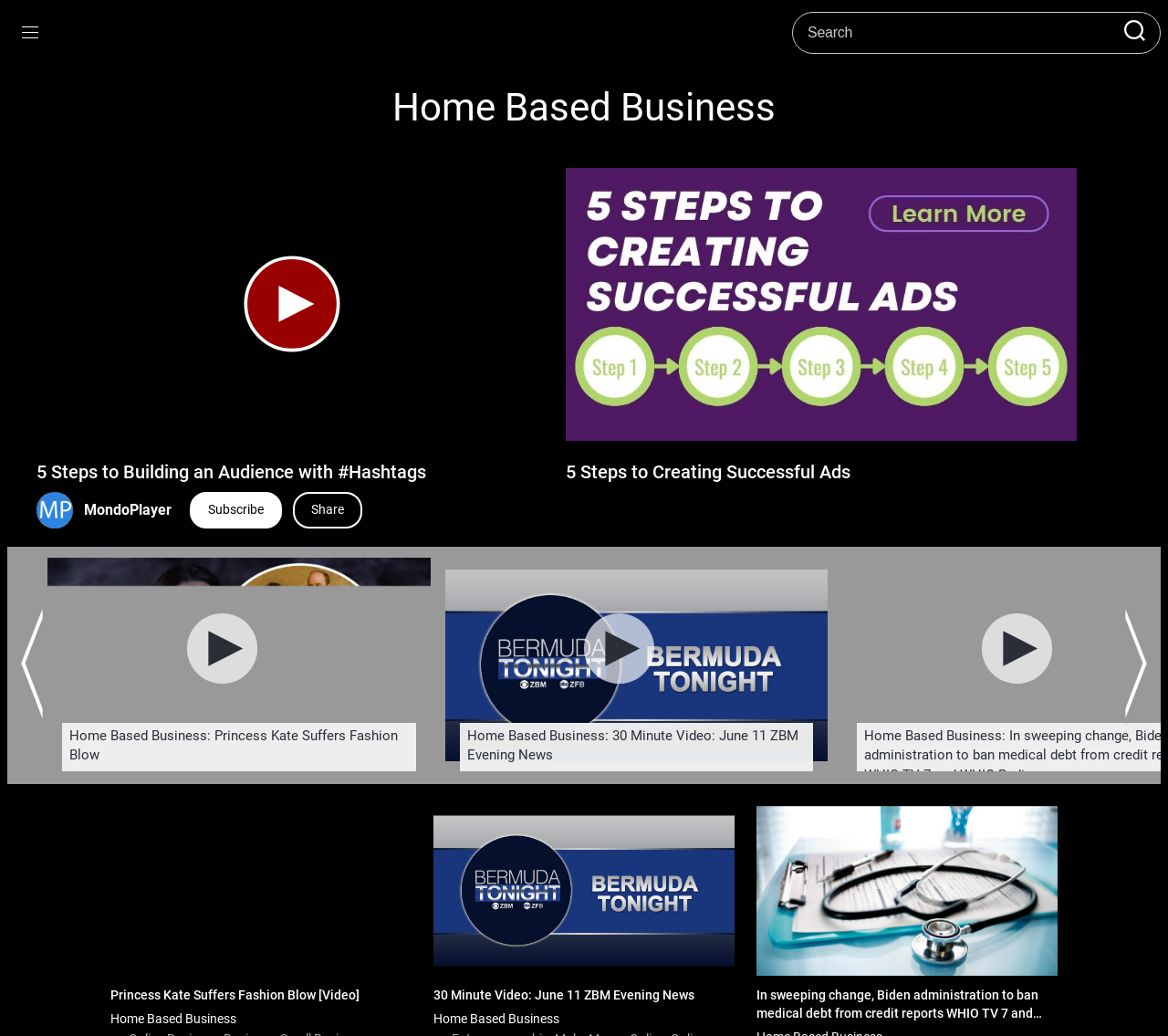Use a single word or phrase to answer the question: What is the theme of the articles on this webpage?

News and current events